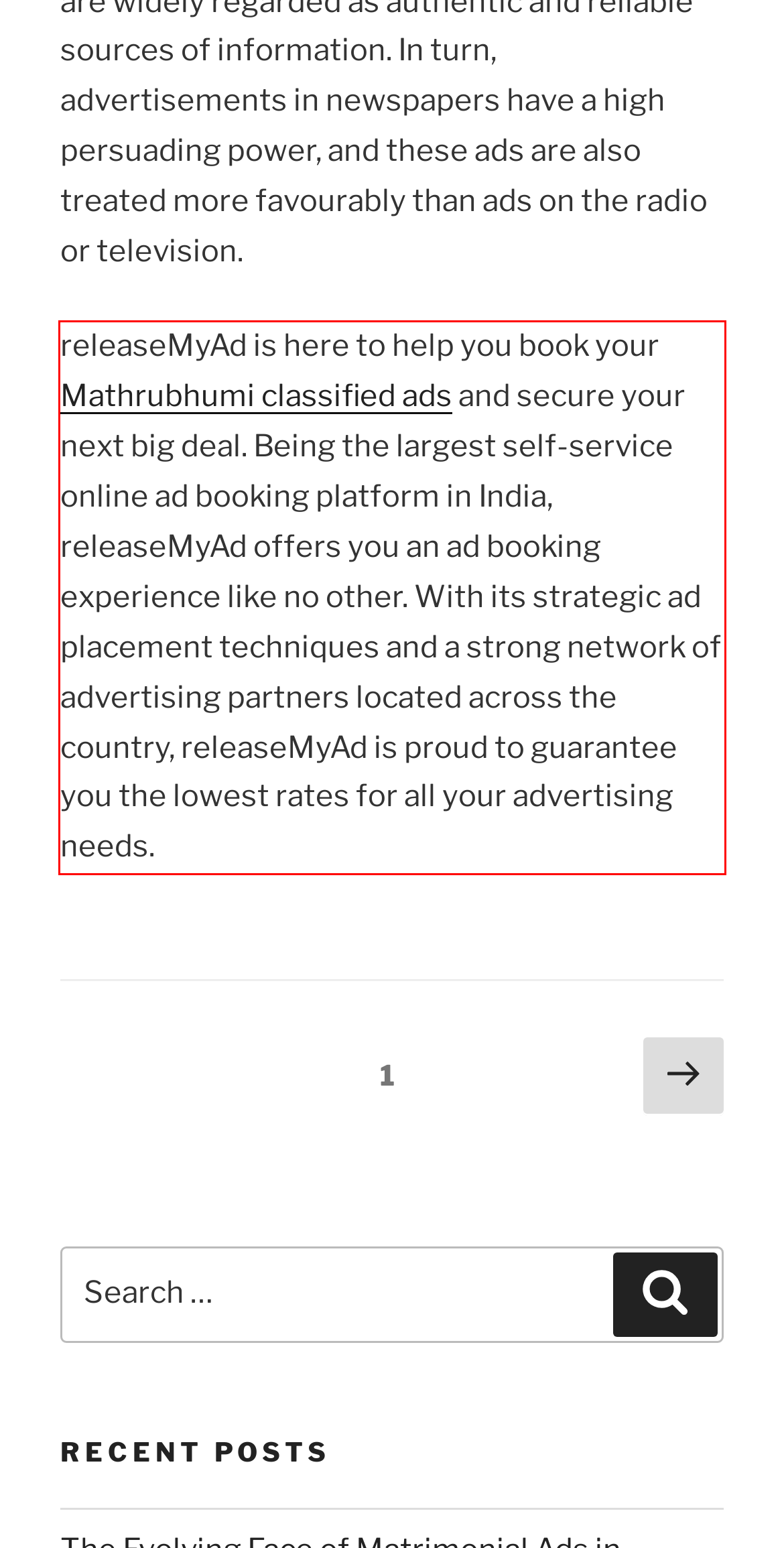Please examine the webpage screenshot and extract the text within the red bounding box using OCR.

releaseMyAd is here to help you book your Mathrubhumi classified ads and secure your next big deal. Being the largest self-service online ad booking platform in India, releaseMyAd offers you an ad booking experience like no other. With its strategic ad placement techniques and a strong network of advertising partners located across the country, releaseMyAd is proud to guarantee you the lowest rates for all your advertising needs.